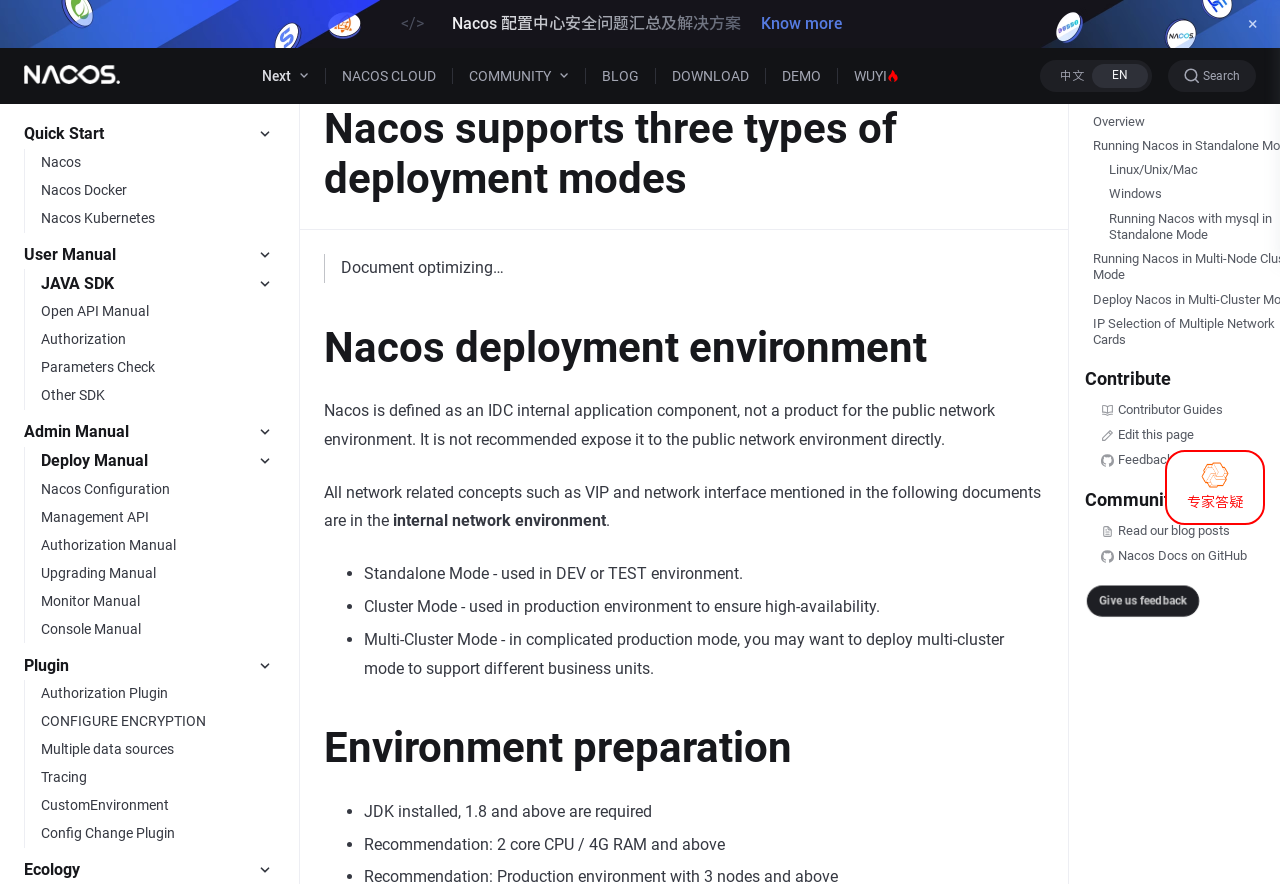What are the three types of deployment modes supported by Nacos?
Please provide a single word or phrase based on the screenshot.

Standalone, Cluster, Multi-Cluster